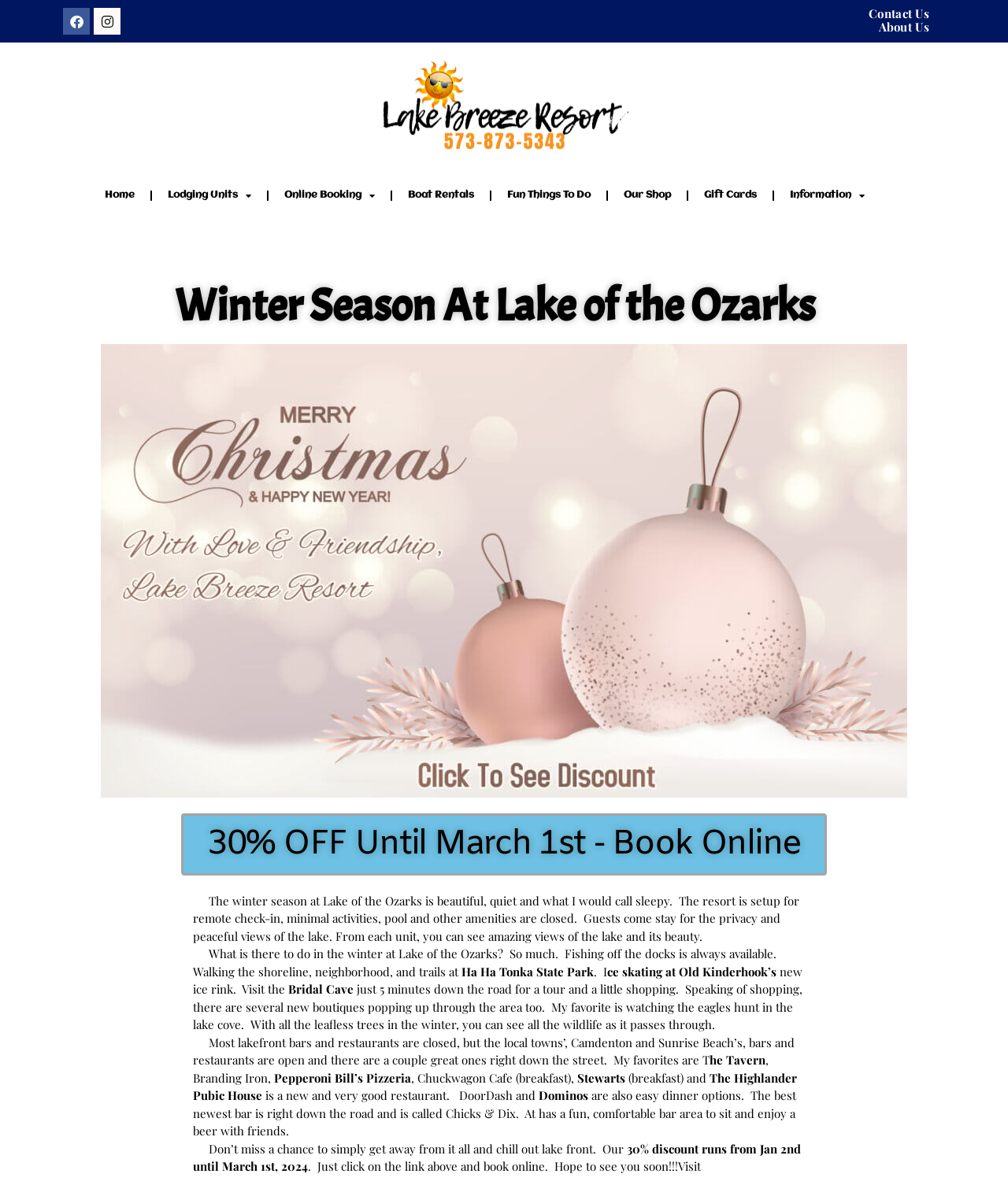Please find the bounding box coordinates (top-left x, top-left y, bottom-right x, bottom-right y) in the screenshot for the UI element described as follows: he Tavern

[0.704, 0.88, 0.759, 0.893]